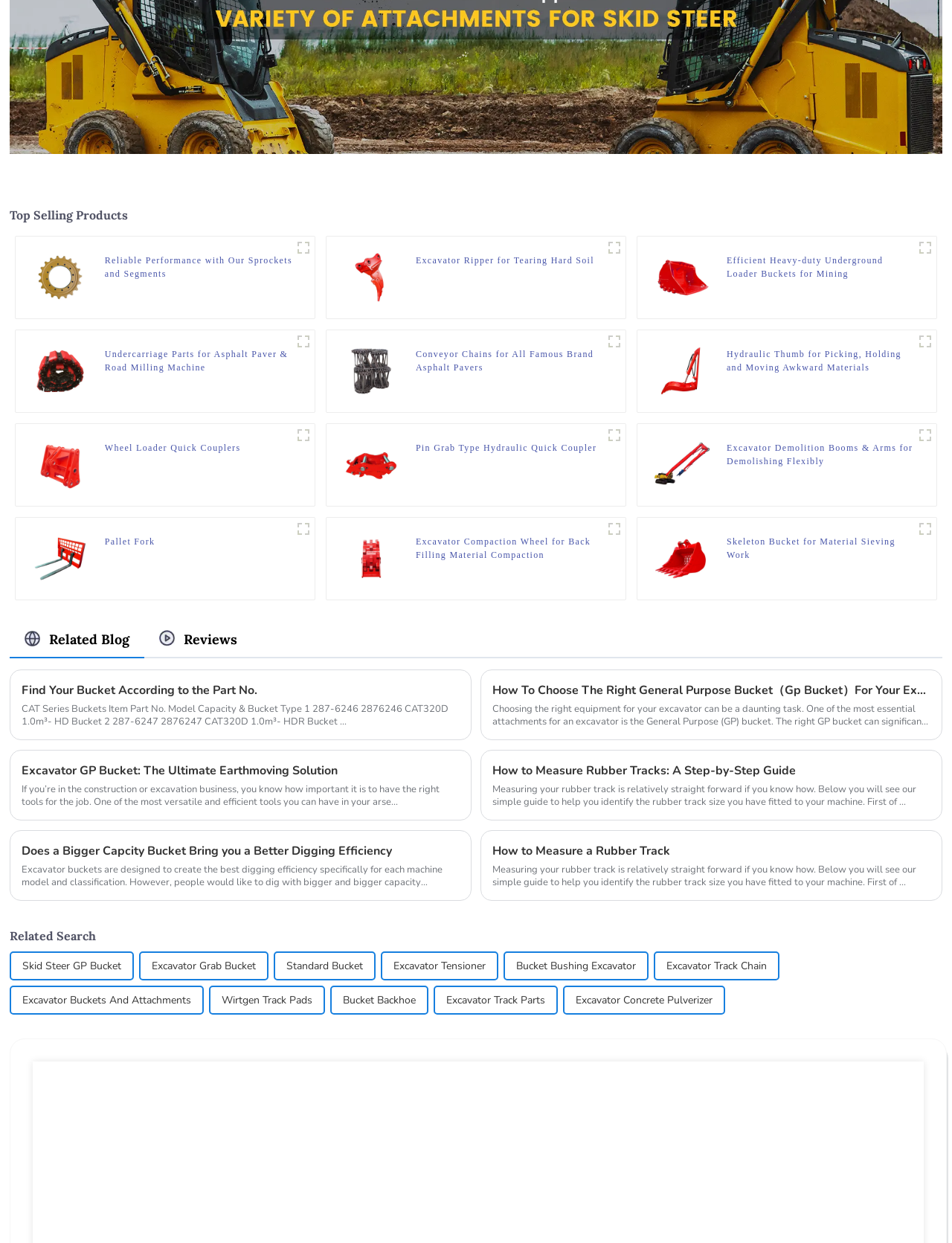Please identify the bounding box coordinates of the area that needs to be clicked to fulfill the following instruction: "Learn more about Underground Loader Buckets - 1red."

[0.685, 0.218, 0.748, 0.227]